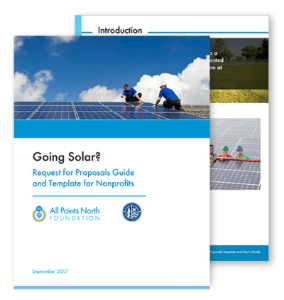Explain the image in a detailed way.

The image showcases the cover of a publication titled "Going Solar? Request for Proposals Guide and Template for Nonprofits." The design features a striking visual of solar panels, symbolizing the focus on renewable energy. The top of the cover includes an image of individuals working on the installation of solar panels, representing hands-on efforts in energy efficiency. The bottom section prominently displays the logo of the All Points North Foundation, emphasizing the organization's commitment to facilitating support and guidance for nonprofits. The publication was released in September 2017, suggesting it encapsulates relevant information and resources for transitioning to solar energy. The layout indicates a professional approach designed to appeal to nonprofit organizations looking to enhance their energy efficiency and sustainability initiatives.